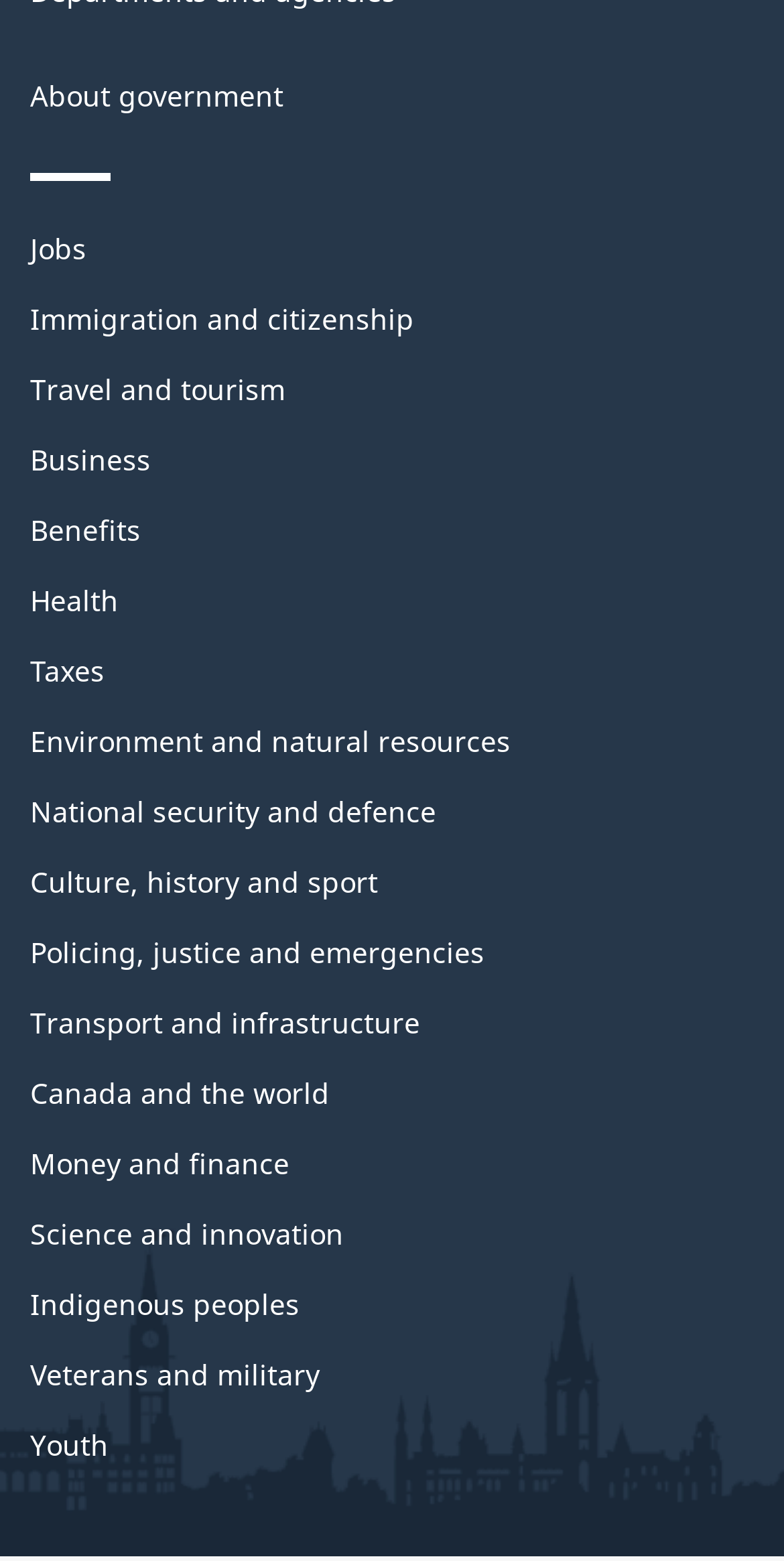Please identify the bounding box coordinates of the region to click in order to complete the given instruction: "Discover 'Indigenous peoples'". The coordinates should be four float numbers between 0 and 1, i.e., [left, top, right, bottom].

[0.038, 0.824, 0.382, 0.848]